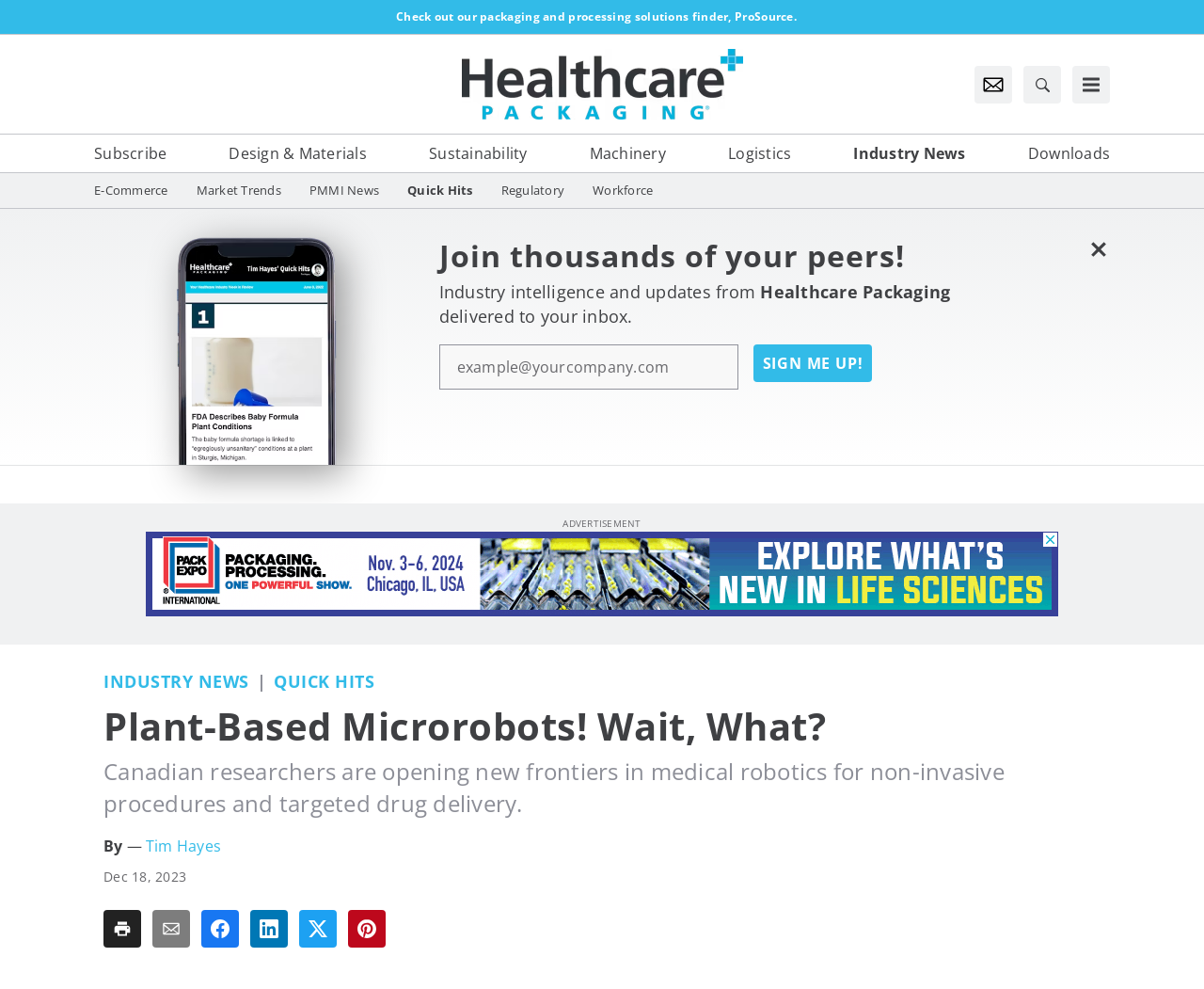Find the bounding box coordinates for the area that should be clicked to accomplish the instruction: "Search for industry news".

[0.841, 0.066, 0.881, 0.104]